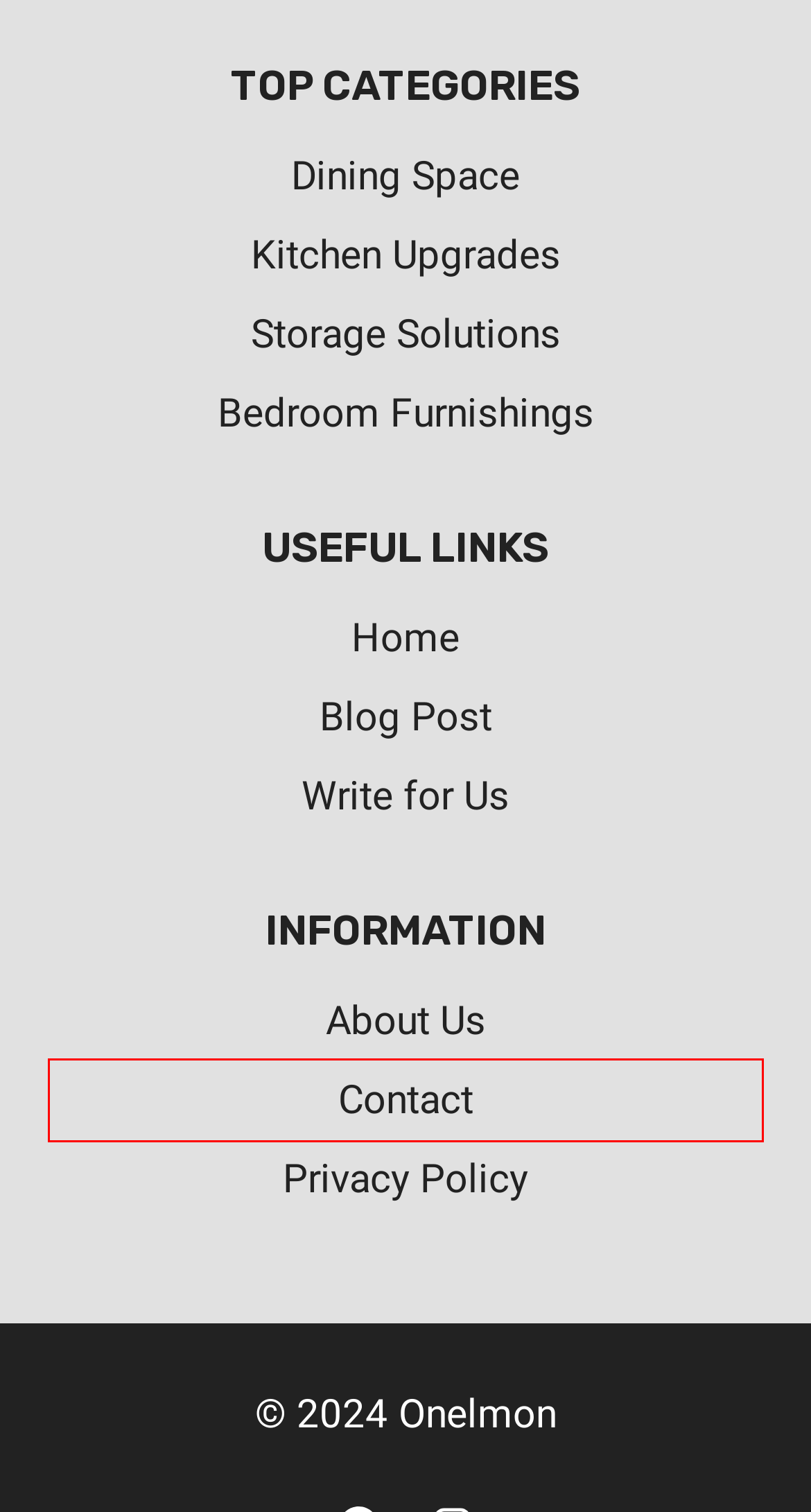Given a webpage screenshot with a red bounding box around a particular element, identify the best description of the new webpage that will appear after clicking on the element inside the red bounding box. Here are the candidates:
A. Contact - Onelmon
B. Storage Solutions - Onelmon
C. About Us - Onelmon
D. Privacy Policy - Onelmon
E. Bedroom Furnishings - Onelmon
F. Kitchen Upgrades - Onelmon
G. Dining Space - Onelmon
H. Write for Us - Onelmon

A